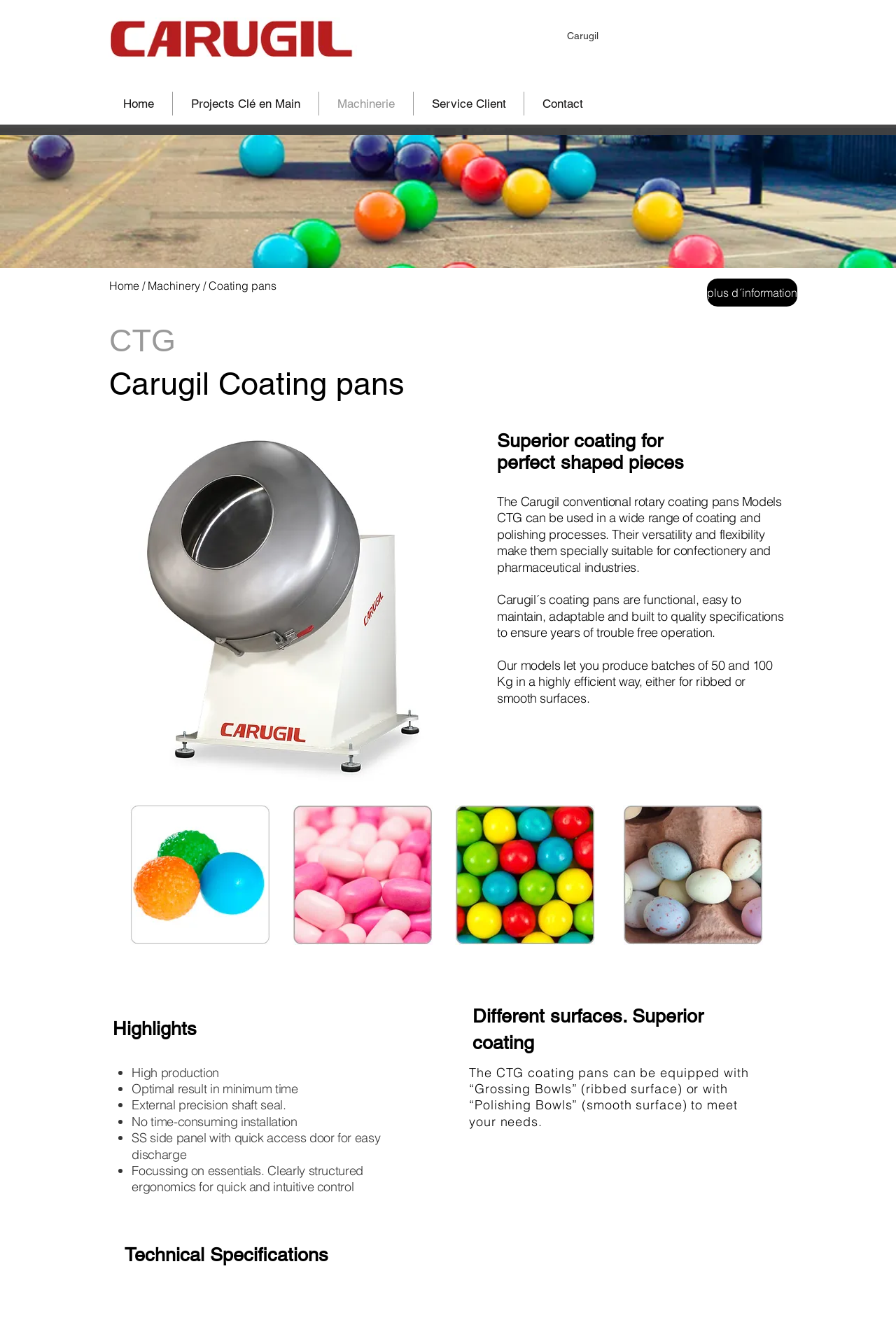Can you pinpoint the bounding box coordinates for the clickable element required for this instruction: "Click on the 'Contact' link"? The coordinates should be four float numbers between 0 and 1, i.e., [left, top, right, bottom].

[0.585, 0.069, 0.67, 0.087]